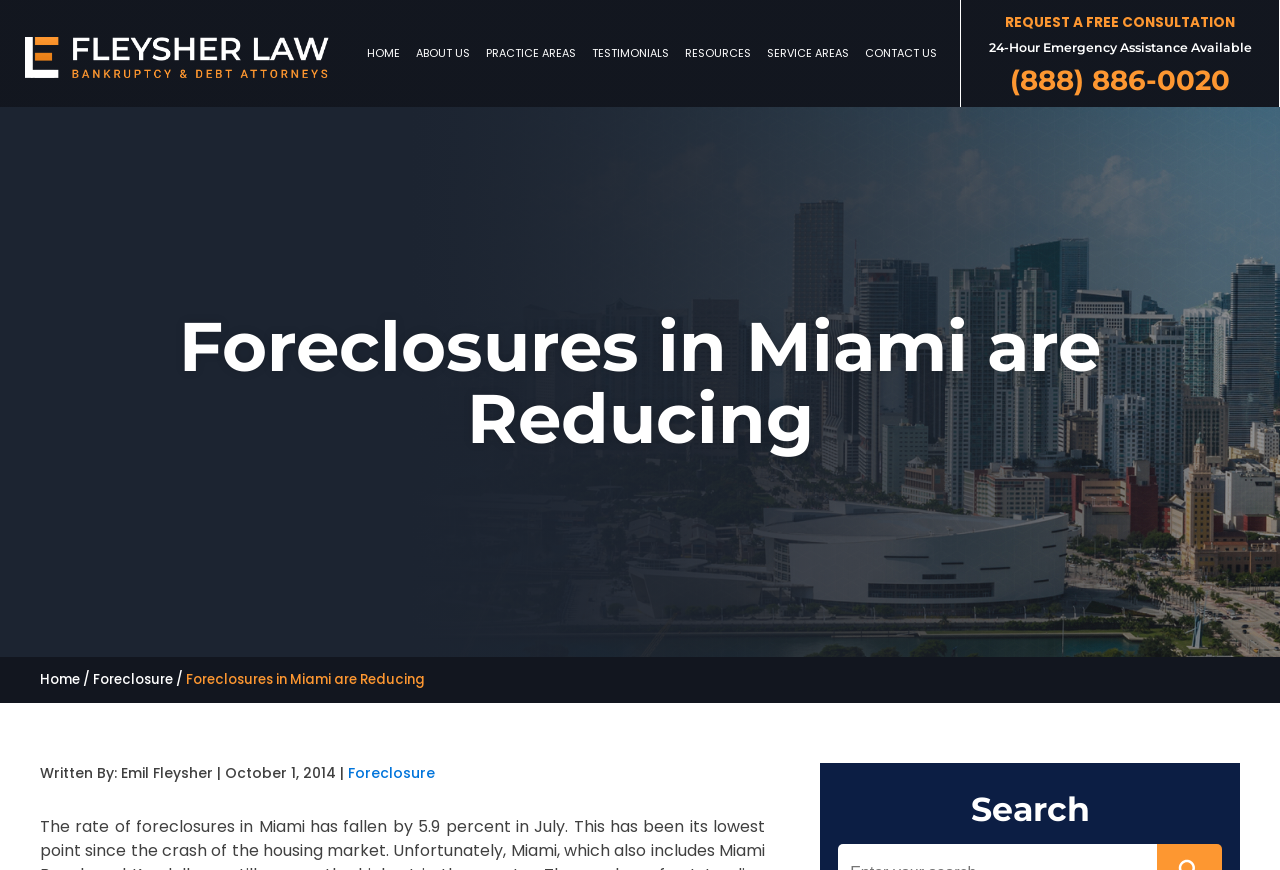Locate the bounding box coordinates of the item that should be clicked to fulfill the instruction: "read testimonials".

[0.456, 0.051, 0.529, 0.071]